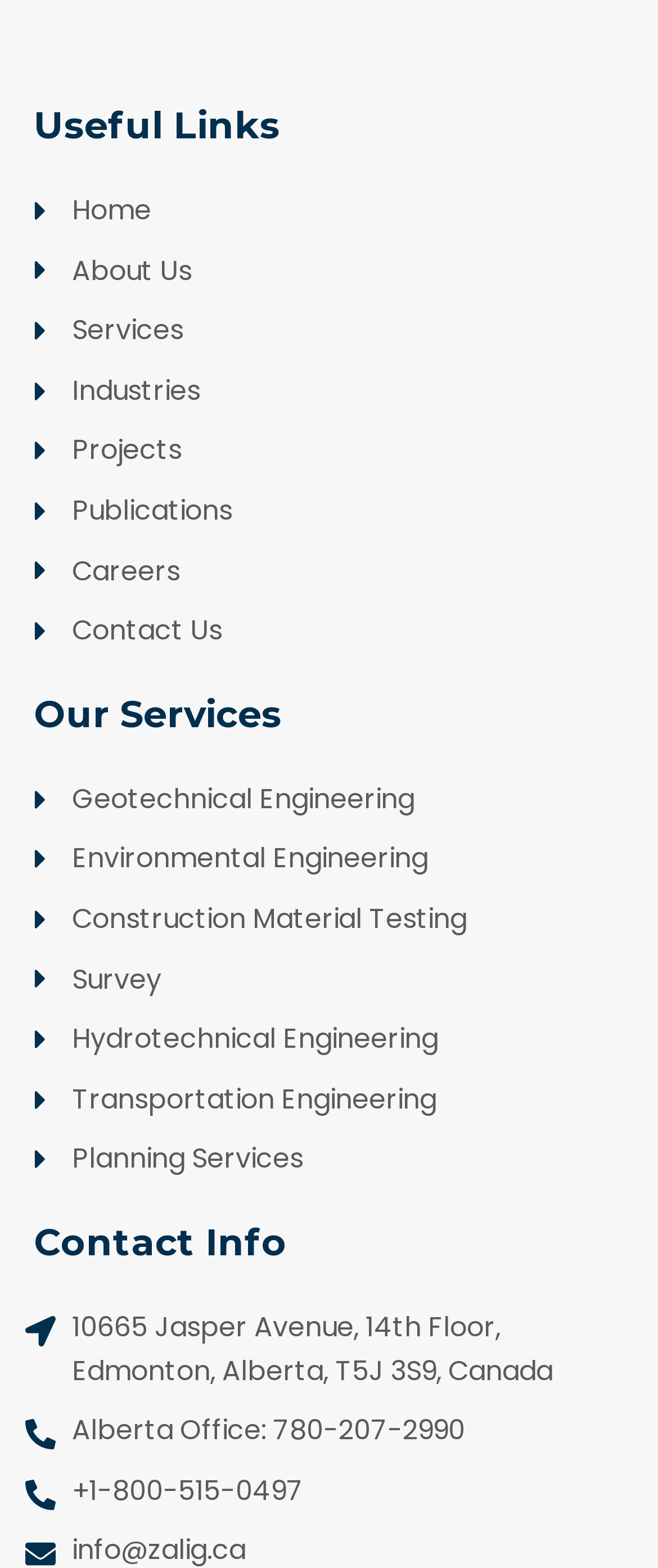Highlight the bounding box coordinates of the element you need to click to perform the following instruction: "Explore Tomorrowland."

None